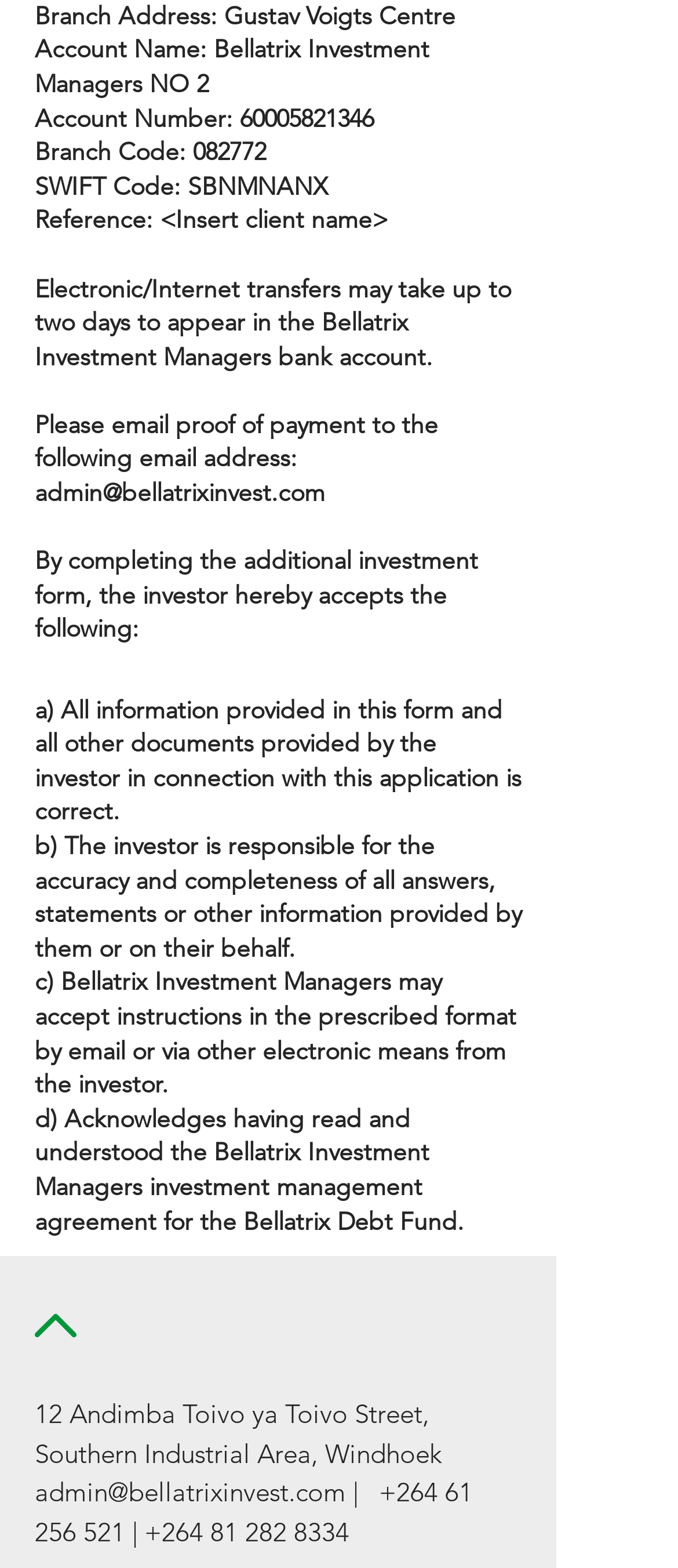Given the element description, predict the bounding box coordinates in the format (top-left x, top-left y, bottom-right x, bottom-right y). Make sure all values are between 0 and 1. Here is the element description: admin@bellatrixinvest.com

[0.051, 0.941, 0.51, 0.962]